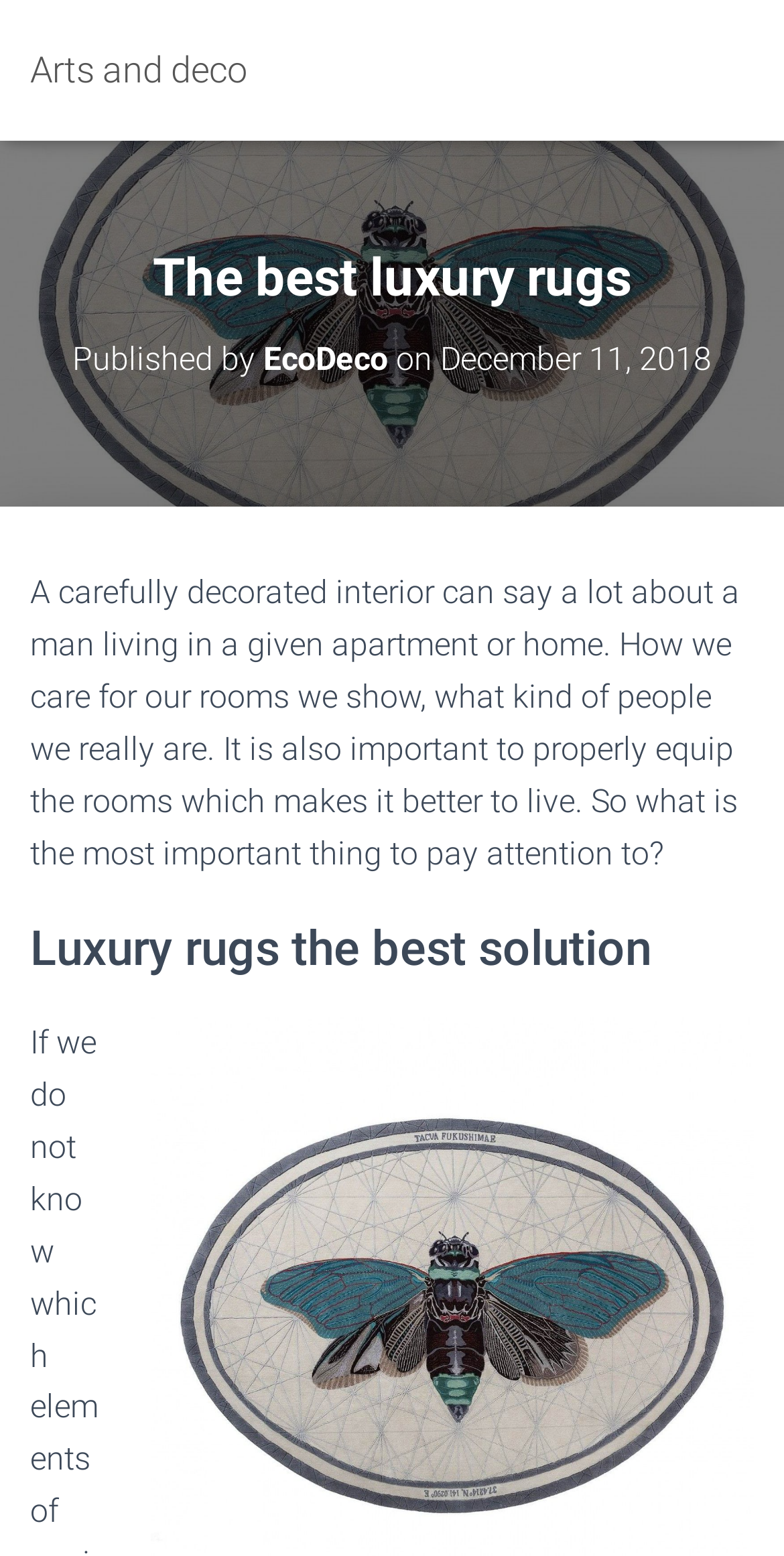Provide a short, one-word or phrase answer to the question below:
What can a carefully decorated interior say about a person?

what kind of person they are